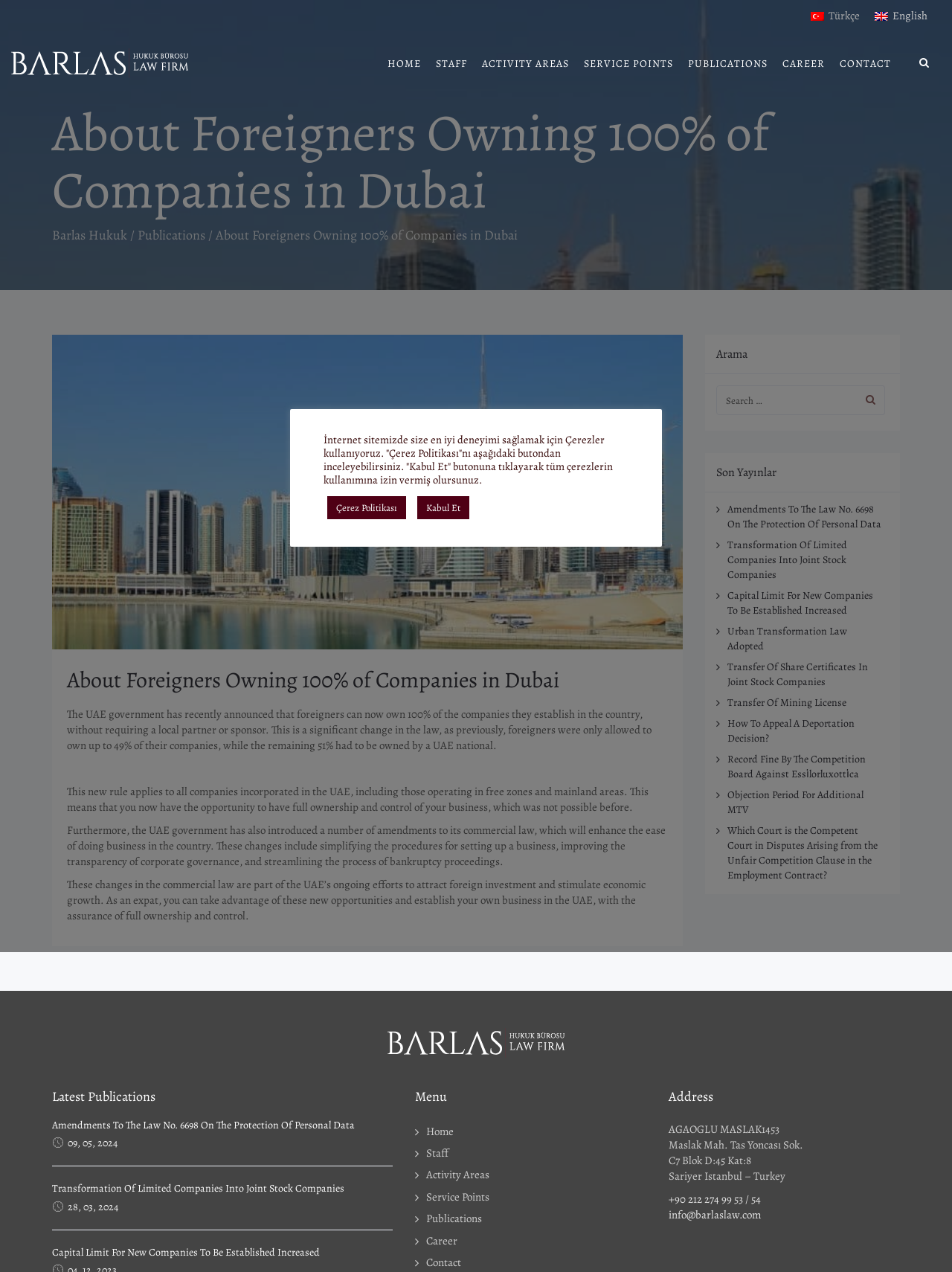Refer to the element description Service Points and identify the corresponding bounding box in the screenshot. Format the coordinates as (top-left x, top-left y, bottom-right x, bottom-right y) with values in the range of 0 to 1.

[0.609, 0.043, 0.711, 0.057]